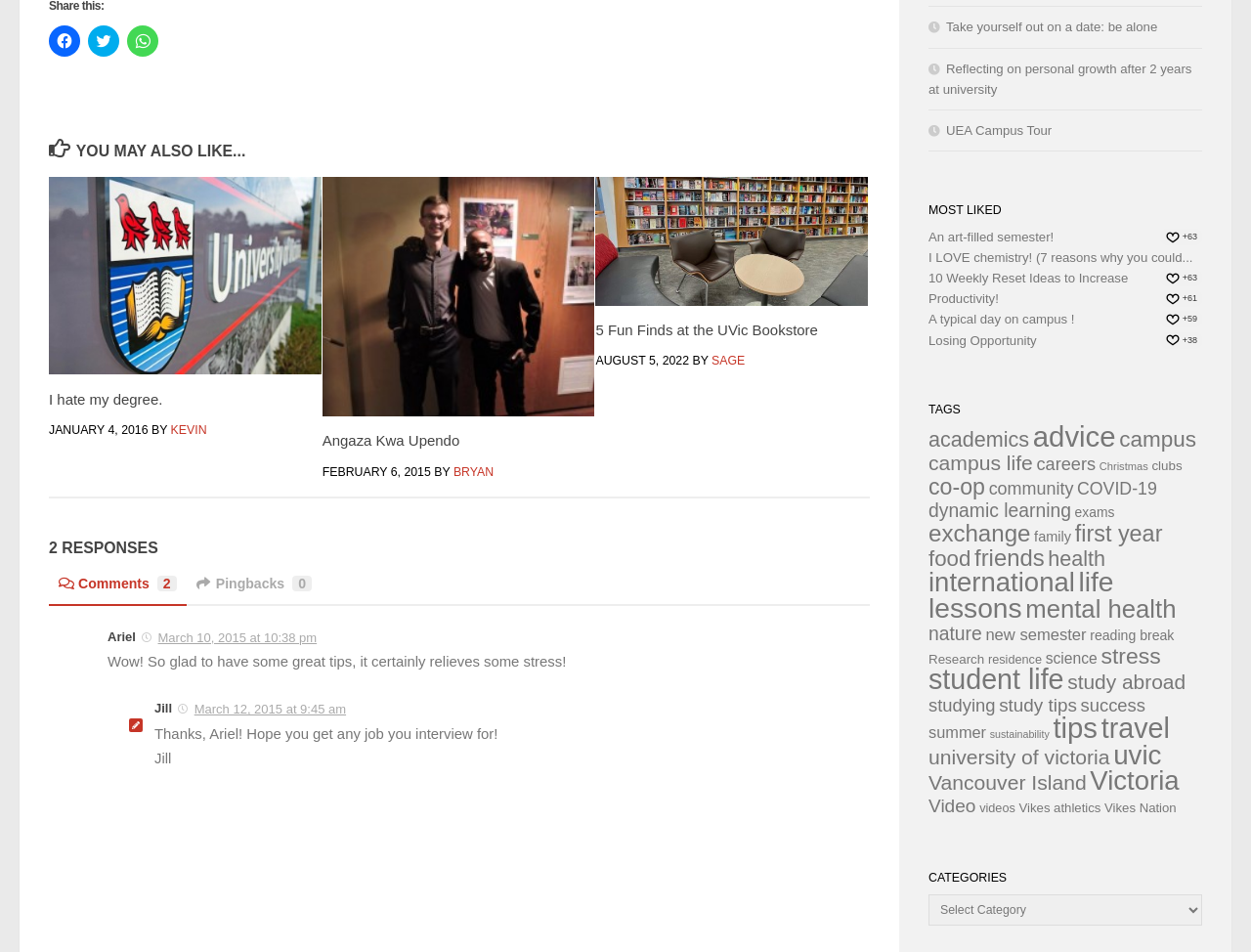What is the name of the author of the third article?
Provide a detailed answer to the question, using the image to inform your response.

The author's name can be found in the link element that says 'SAGE', which is located below the heading element of the third article.